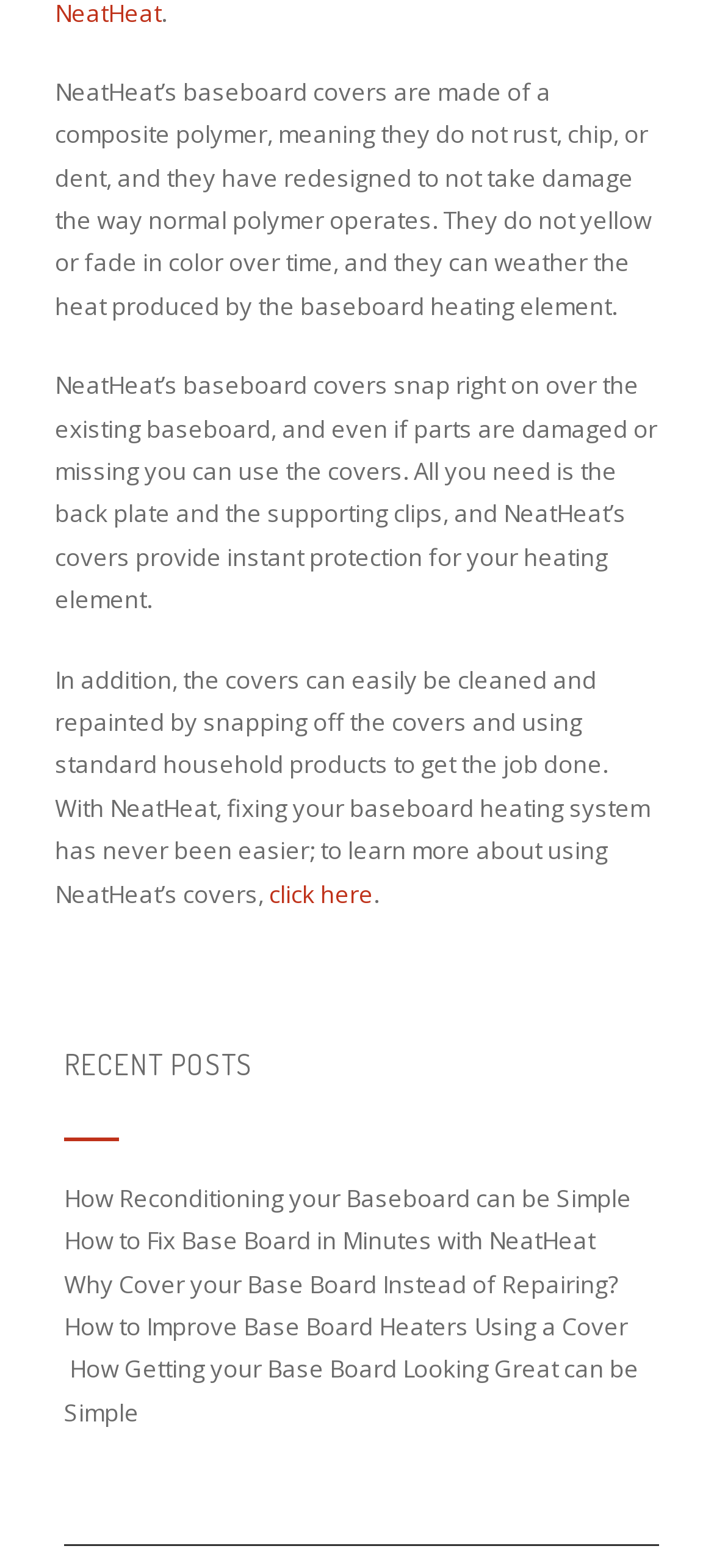What is the purpose of NeatHeat's covers?
Using the information presented in the image, please offer a detailed response to the question.

The text suggests that the purpose of NeatHeat's covers is to provide protection for the heating element, making it easier to fix the baseboard heating system.